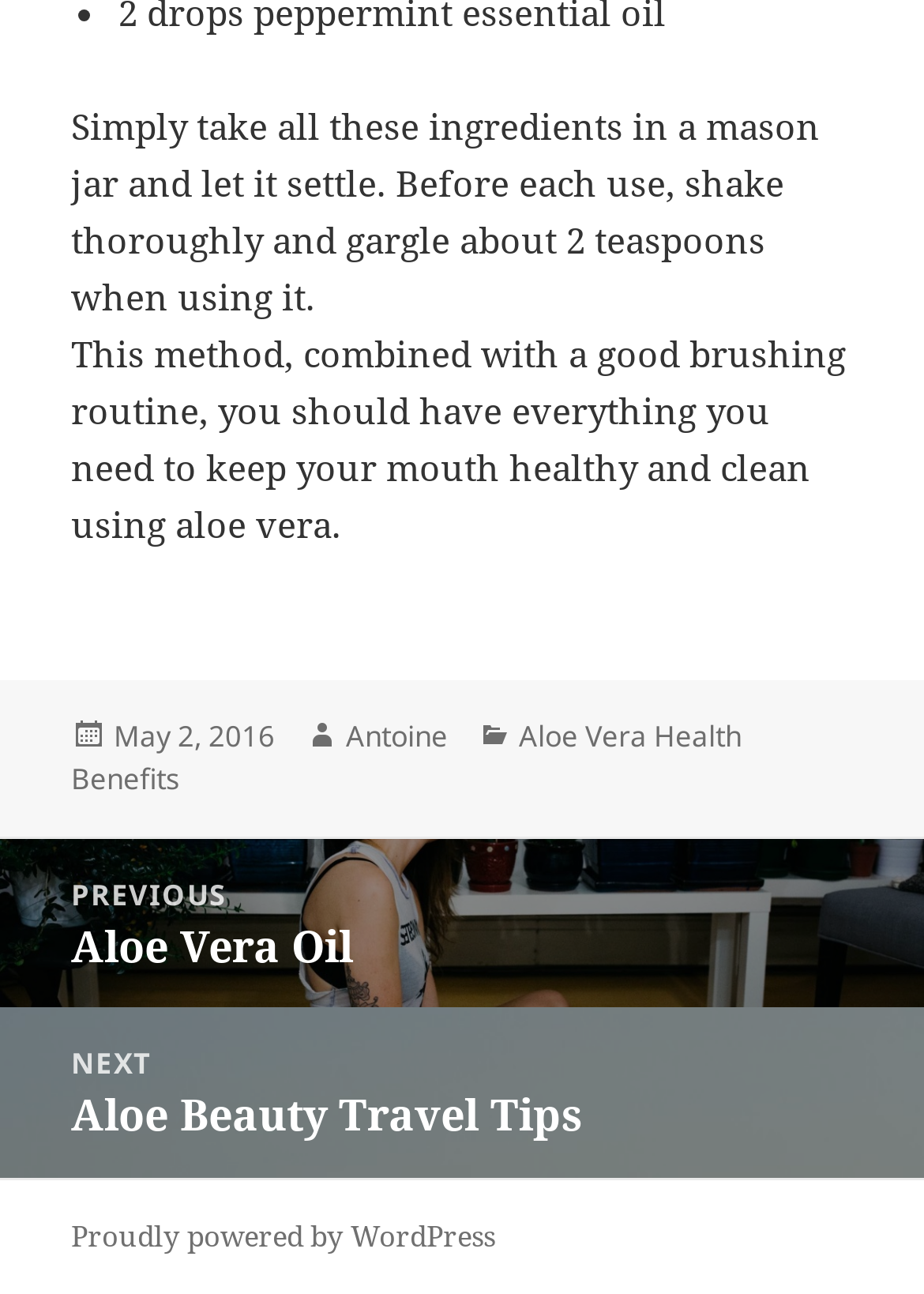What is the category of the article?
Based on the visual details in the image, please answer the question thoroughly.

The category of the article is Aloe Vera Health Benefits, as indicated by the 'Categories' section in the footer of the webpage.